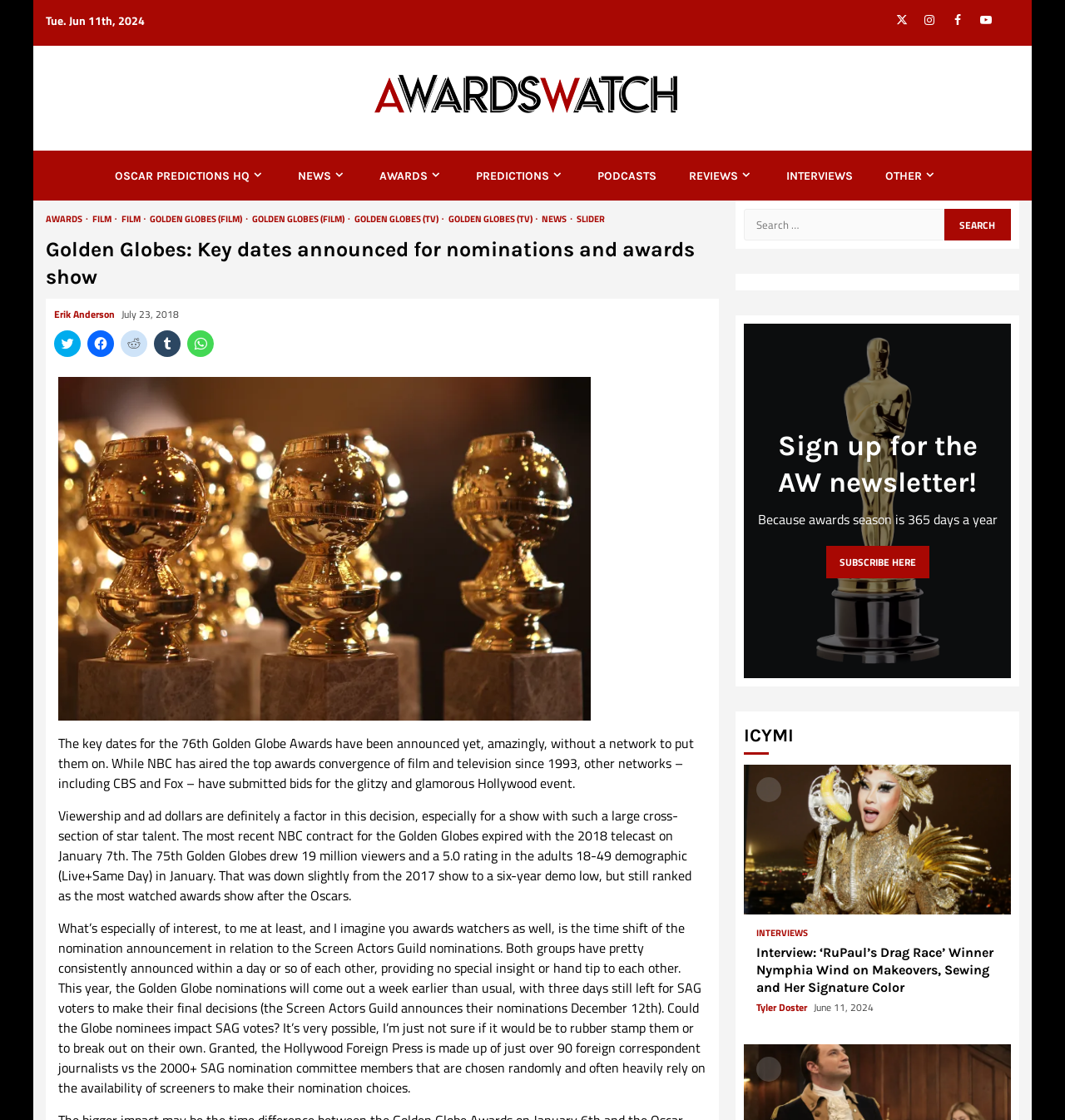Locate the bounding box coordinates of the clickable region necessary to complete the following instruction: "View the 'Wedding Engagement Shower Welcome Sign' poster". Provide the coordinates in the format of four float numbers between 0 and 1, i.e., [left, top, right, bottom].

None